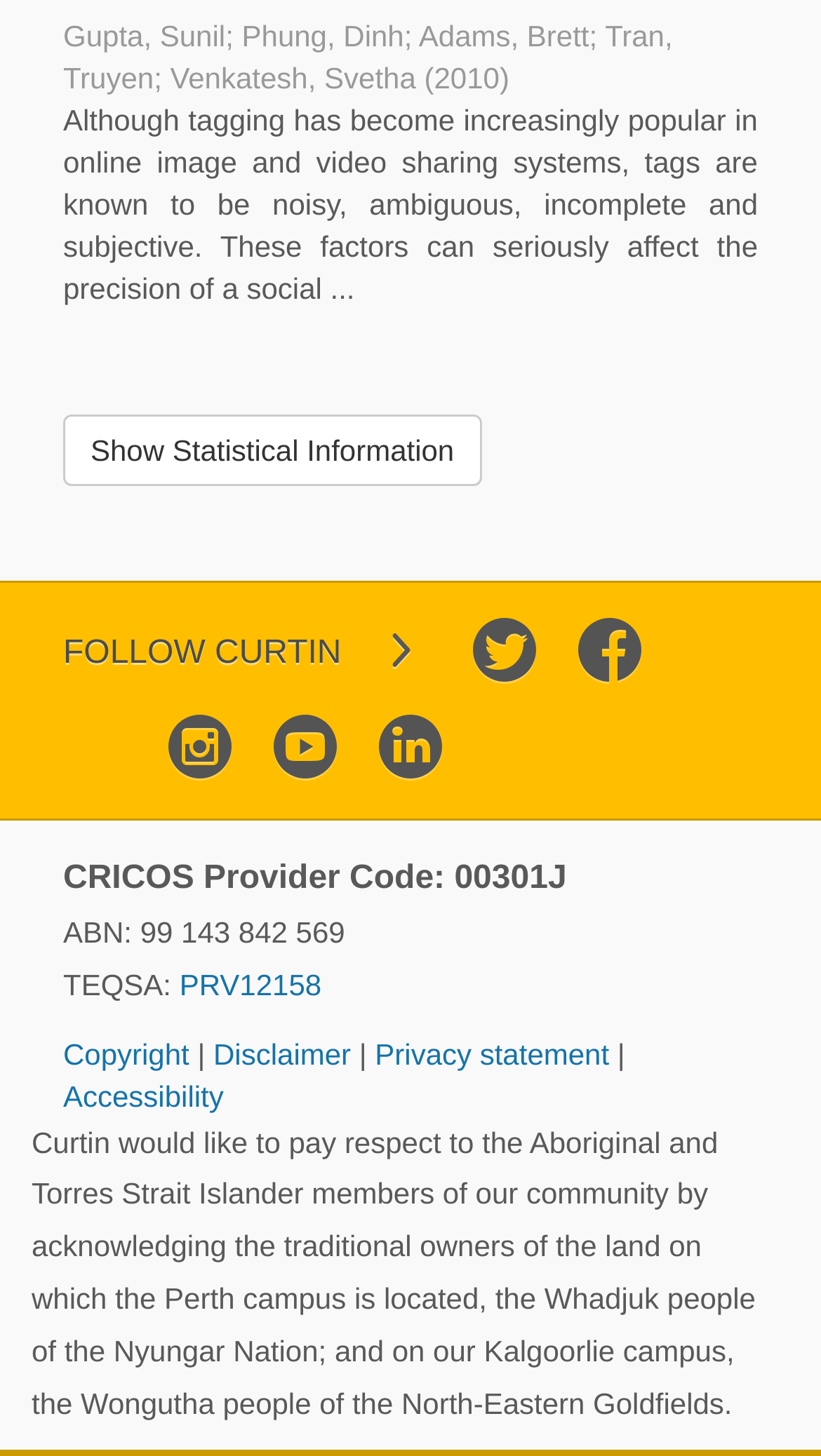Could you find the bounding box coordinates of the clickable area to complete this instruction: "View accessibility"?

[0.077, 0.741, 0.272, 0.764]